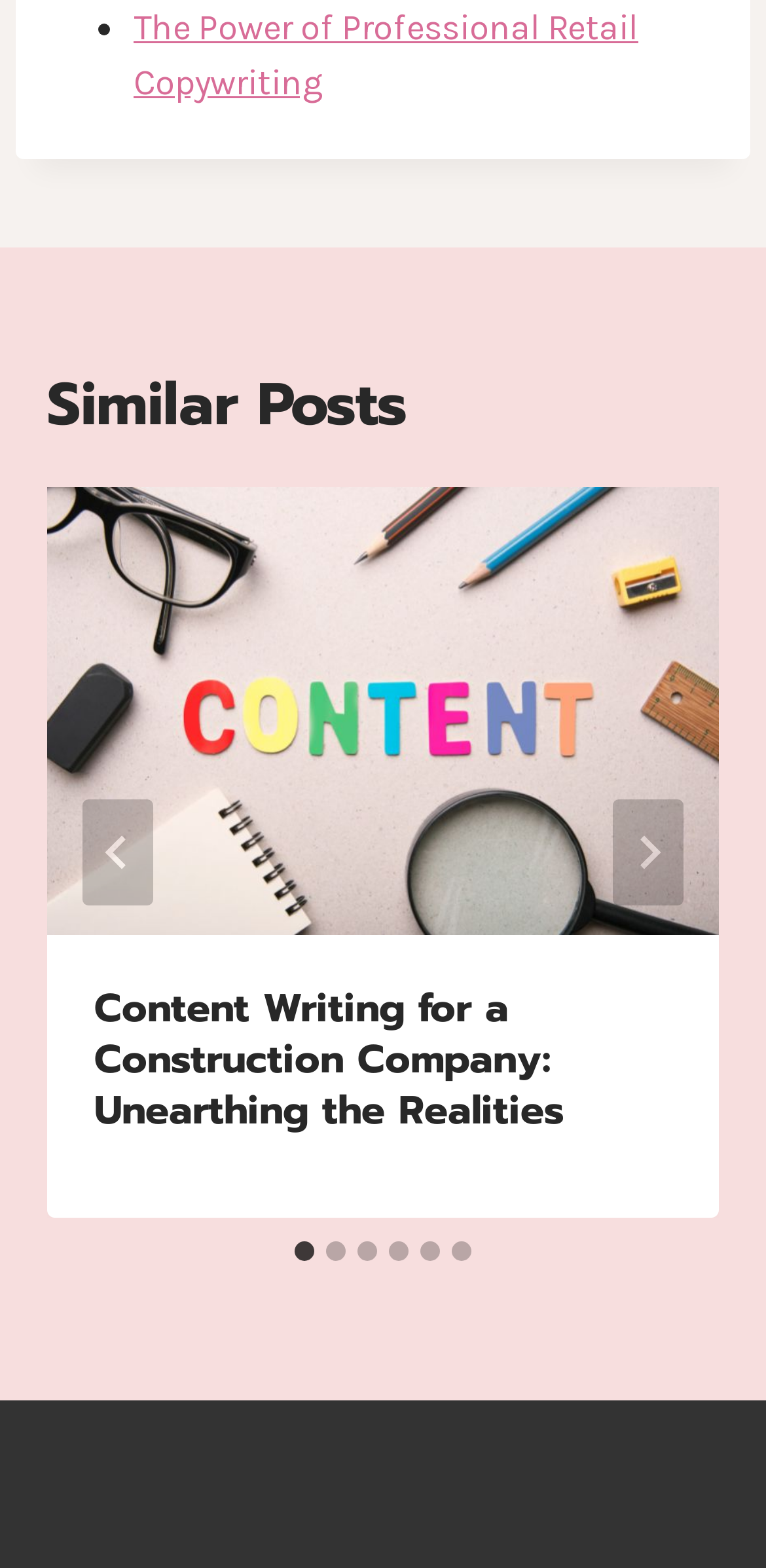Kindly provide the bounding box coordinates of the section you need to click on to fulfill the given instruction: "Click the 'Next' button".

[0.8, 0.509, 0.892, 0.577]